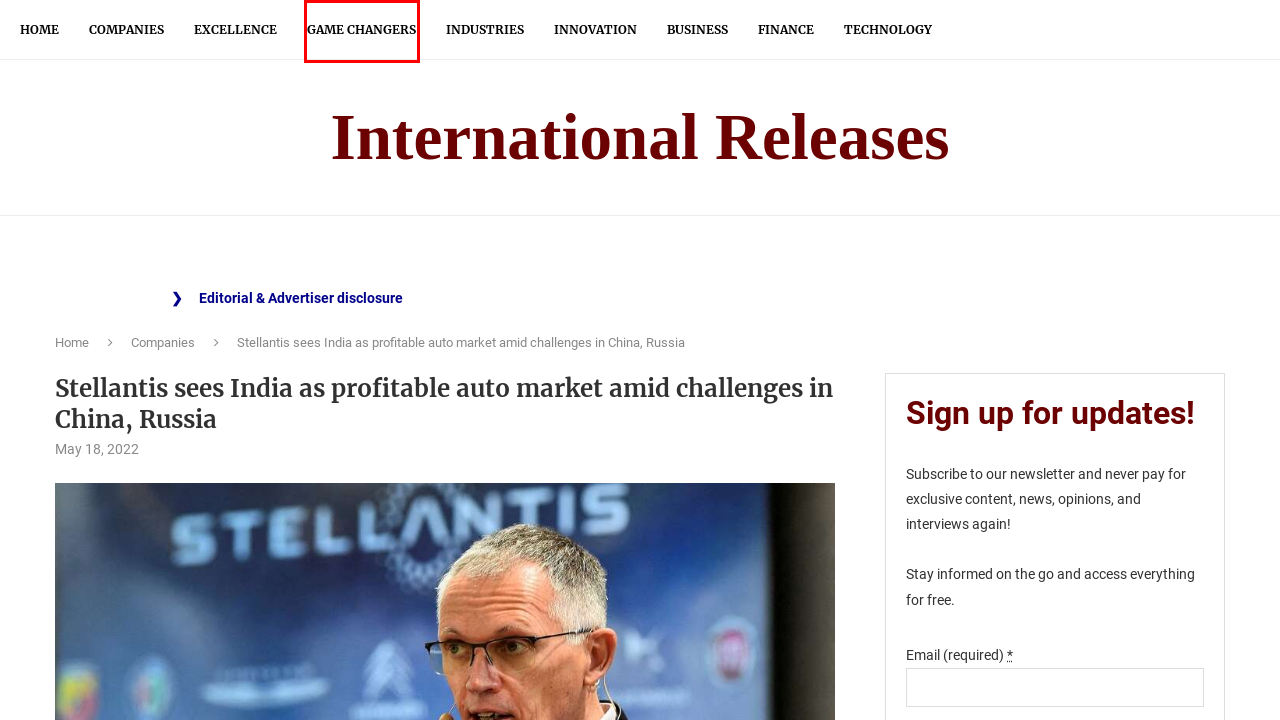Inspect the screenshot of a webpage with a red rectangle bounding box. Identify the webpage description that best corresponds to the new webpage after clicking the element inside the bounding box. Here are the candidates:
A. Excellence – International Releases | International | News
B. Industries – International Releases | International | News
C. Game Changers – International Releases | International | News
D. Business – International Releases | International | News
E. Technology – International Releases | International | News
F. Innovation – International Releases | International | News
G. International Releases | International | News
H. Companies – International Releases | International | News

C